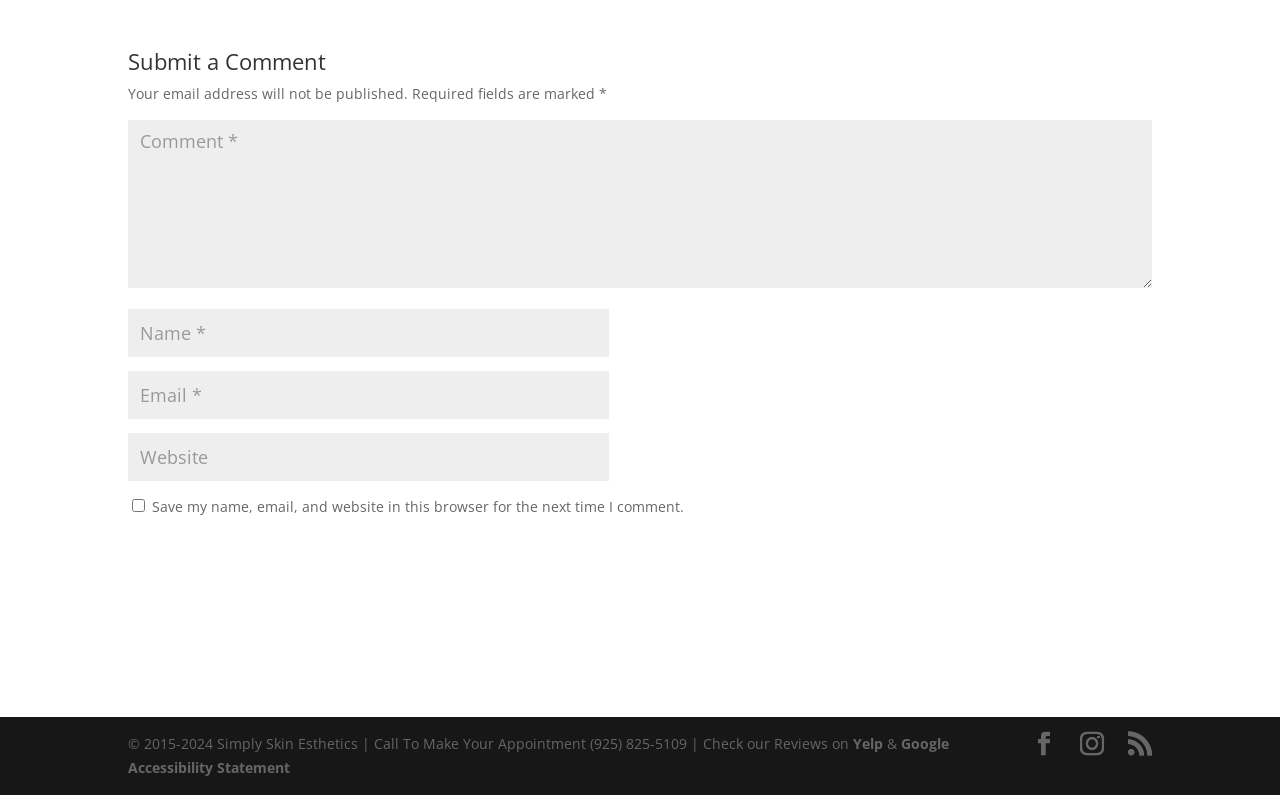How many required fields are there in the comment form?
Please provide a comprehensive and detailed answer to the question.

There are three required fields in the comment form, marked with an asterisk (*), which are the comment, name, and email fields.